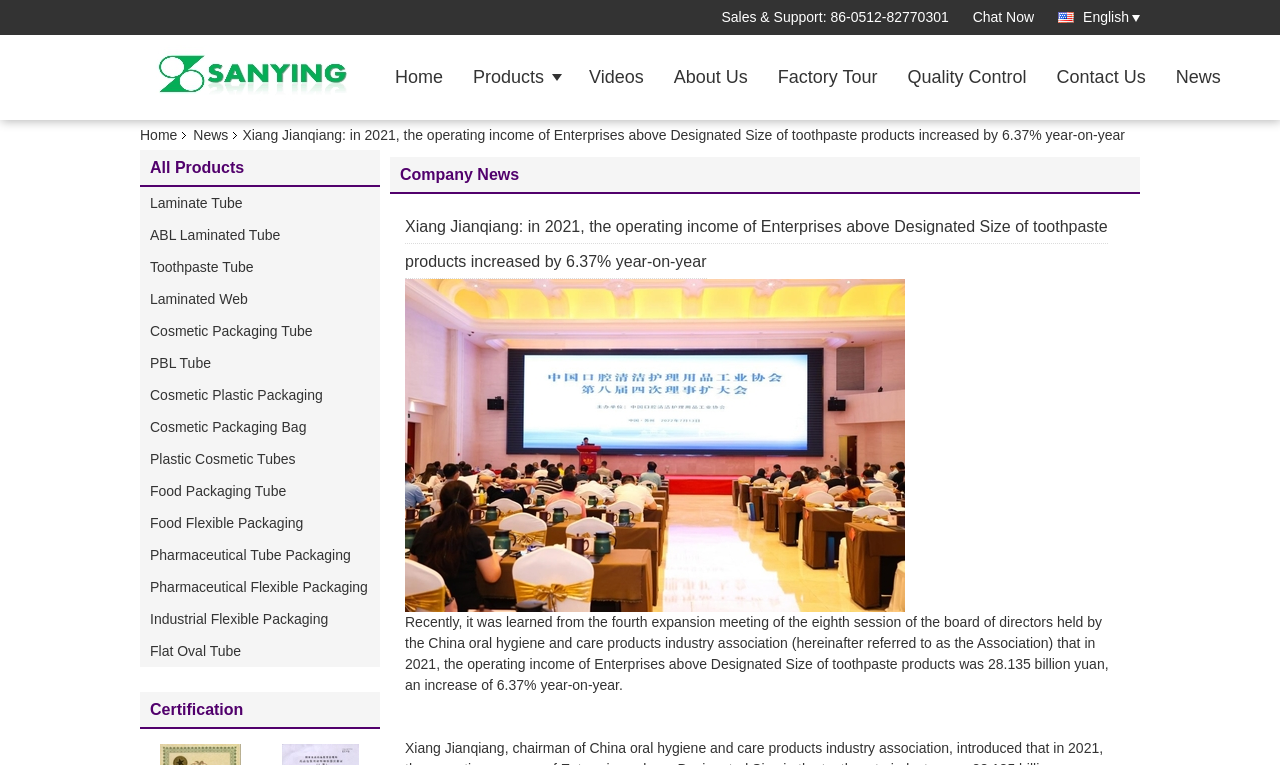Find the bounding box of the UI element described as follows: "Plastic Cosmetic Tubes".

[0.109, 0.579, 0.297, 0.621]